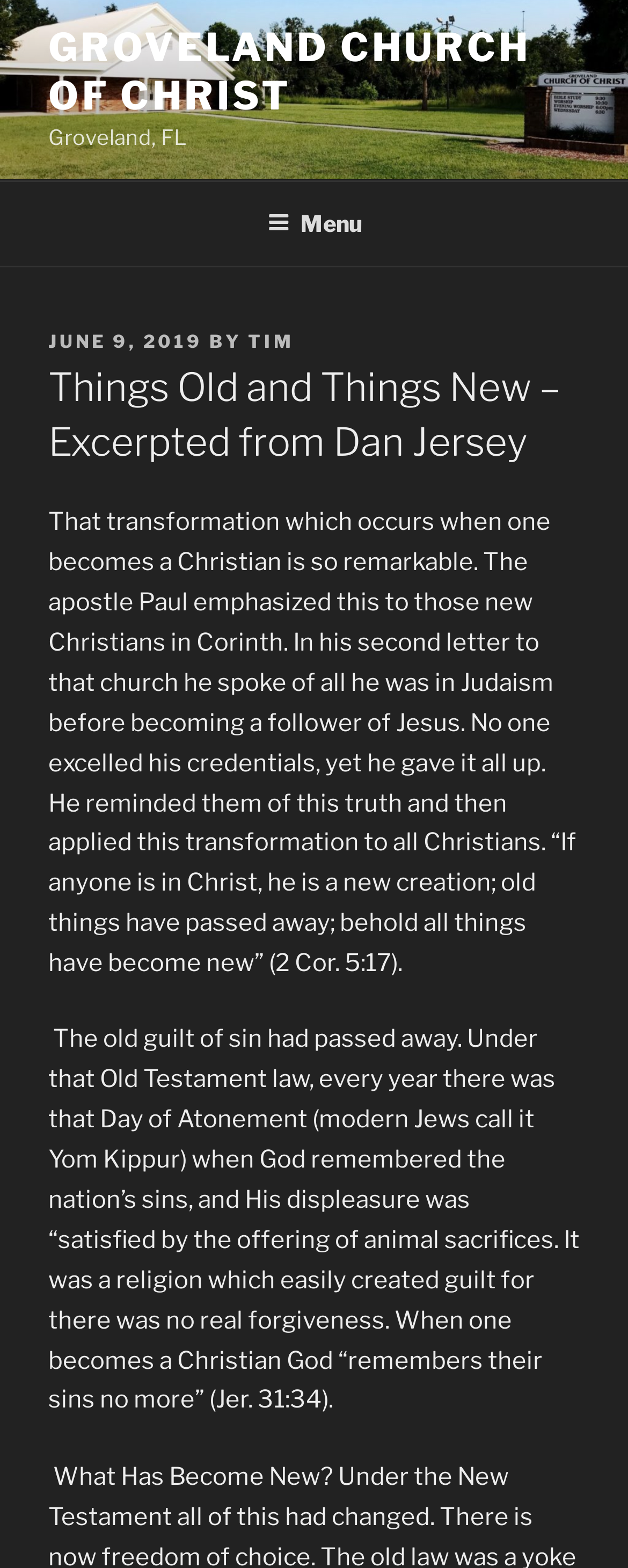Respond with a single word or phrase to the following question: What is the name of the church?

Groveland Church of Christ